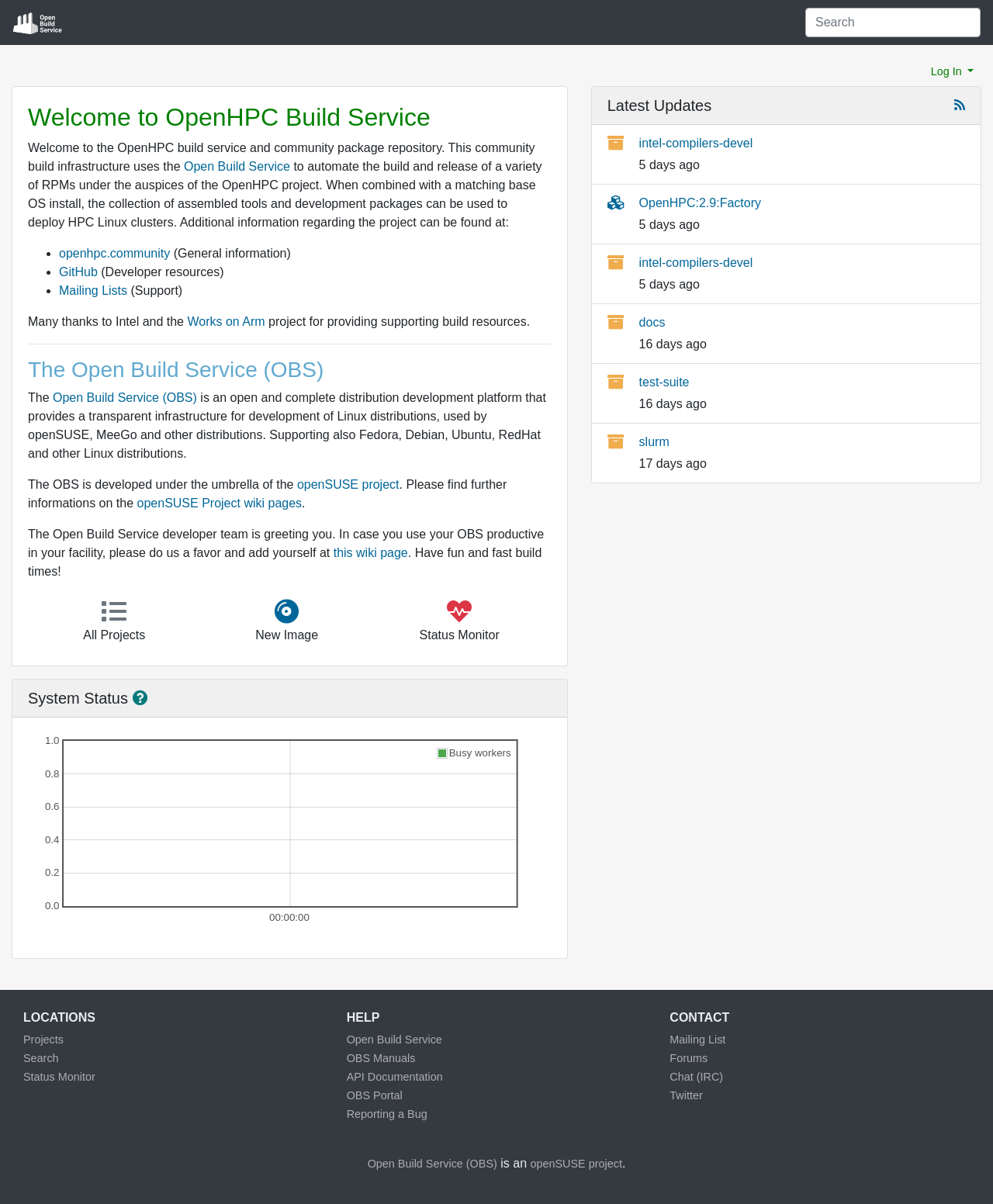Please identify the bounding box coordinates for the region that you need to click to follow this instruction: "View R0410 details".

None